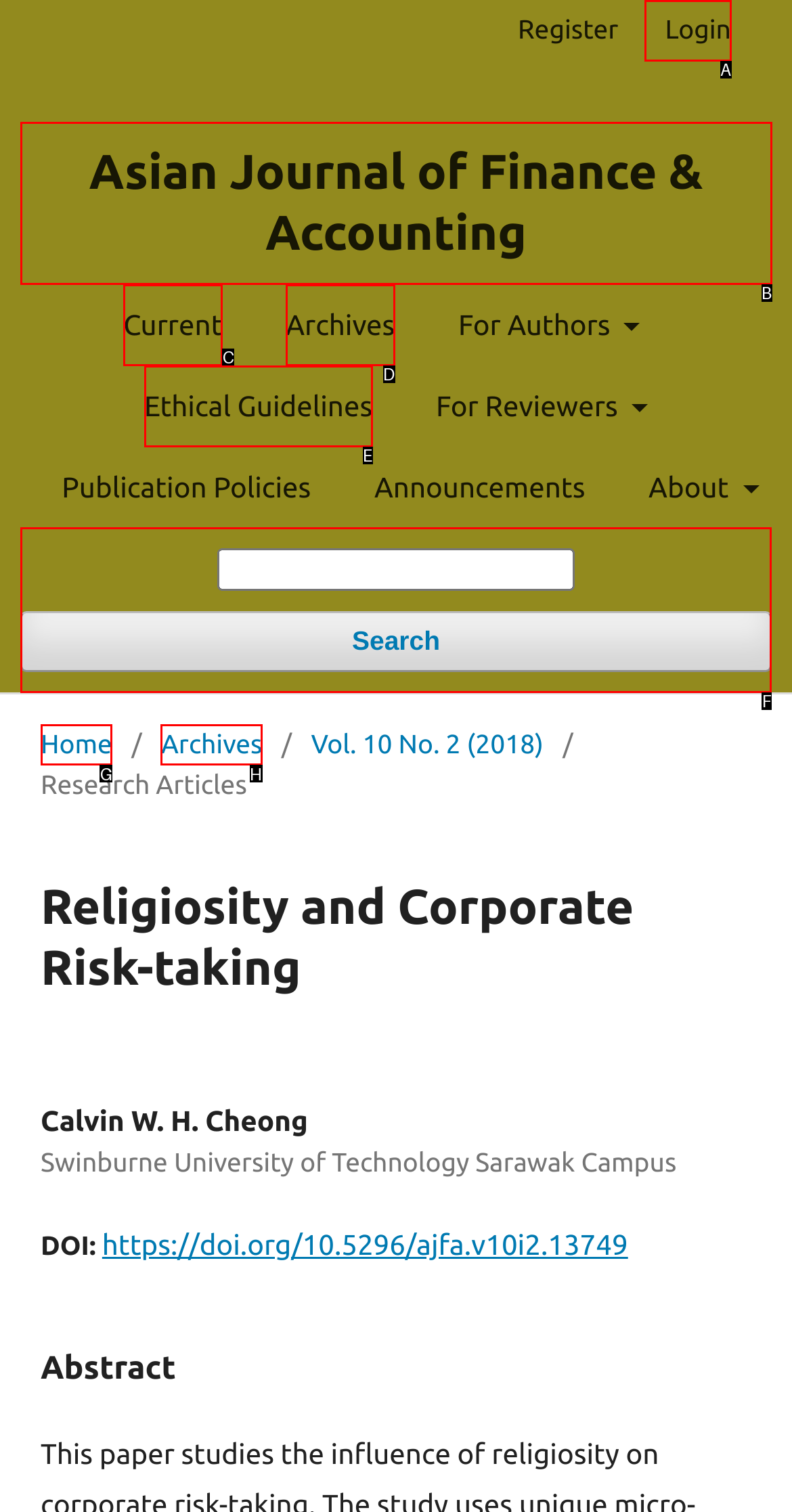Identify the letter of the option that should be selected to accomplish the following task: Search for a journal article. Provide the letter directly.

F